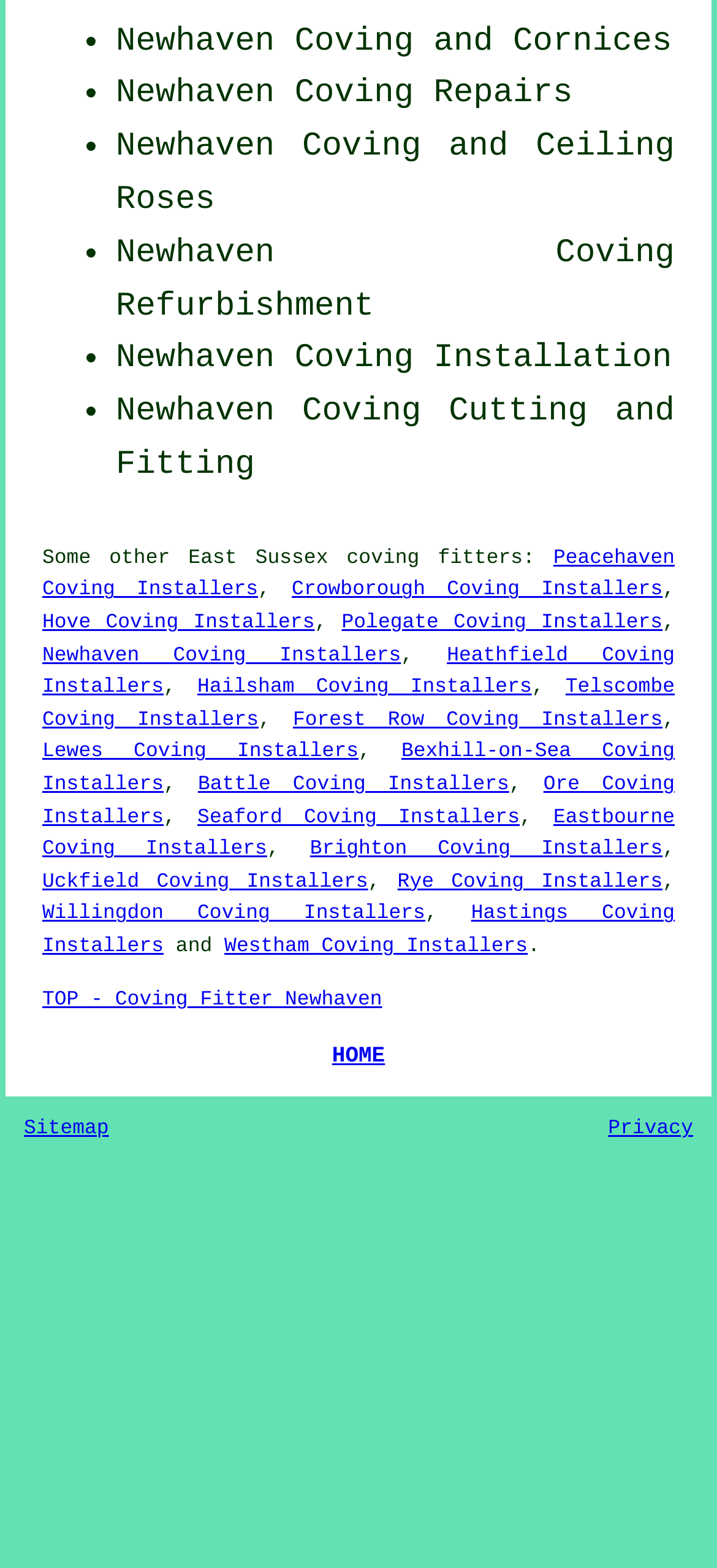Respond to the following query with just one word or a short phrase: 
What areas do the company's installers cover?

East Sussex, Peacehaven, etc.